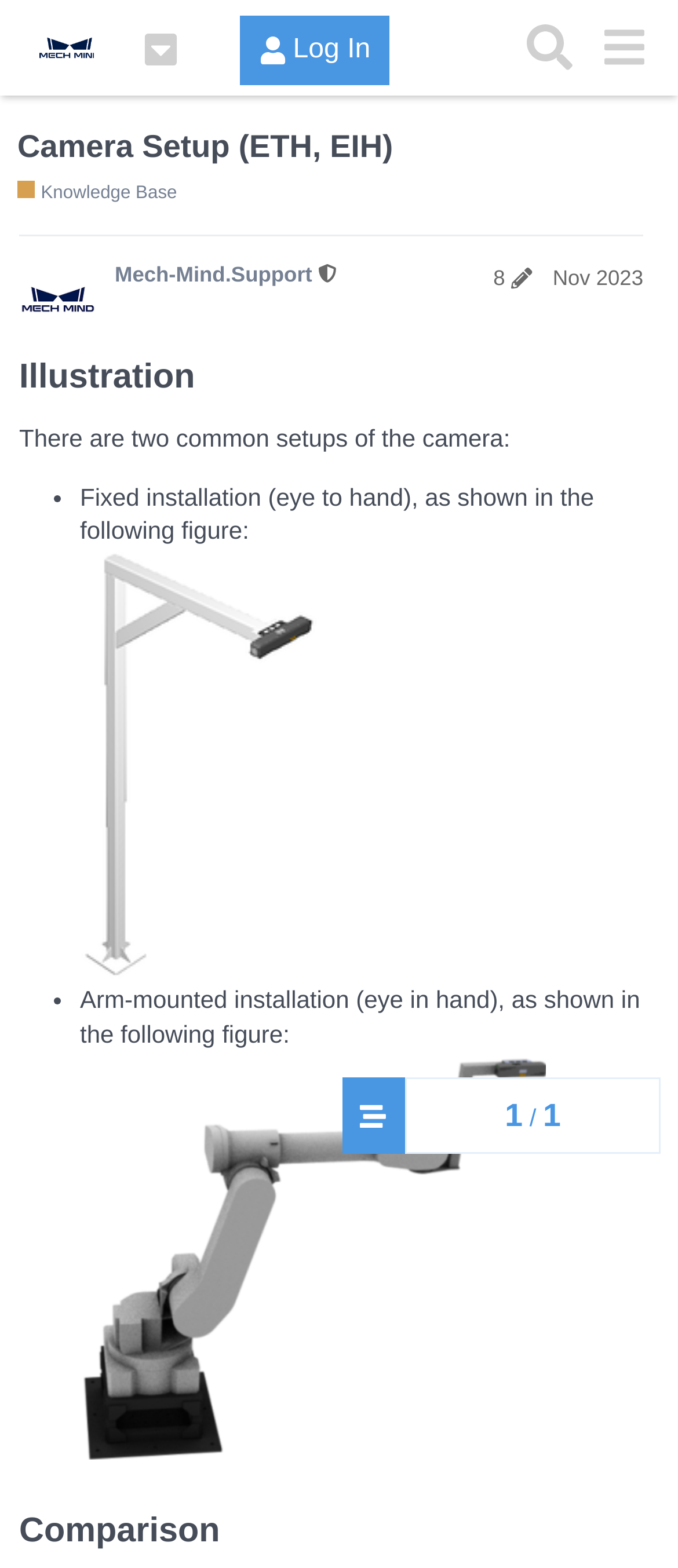Identify the bounding box coordinates for the element you need to click to achieve the following task: "Click the 'Mech-Mind Online Community' link". The coordinates must be four float values ranging from 0 to 1, formatted as [left, top, right, bottom].

[0.026, 0.01, 0.14, 0.05]